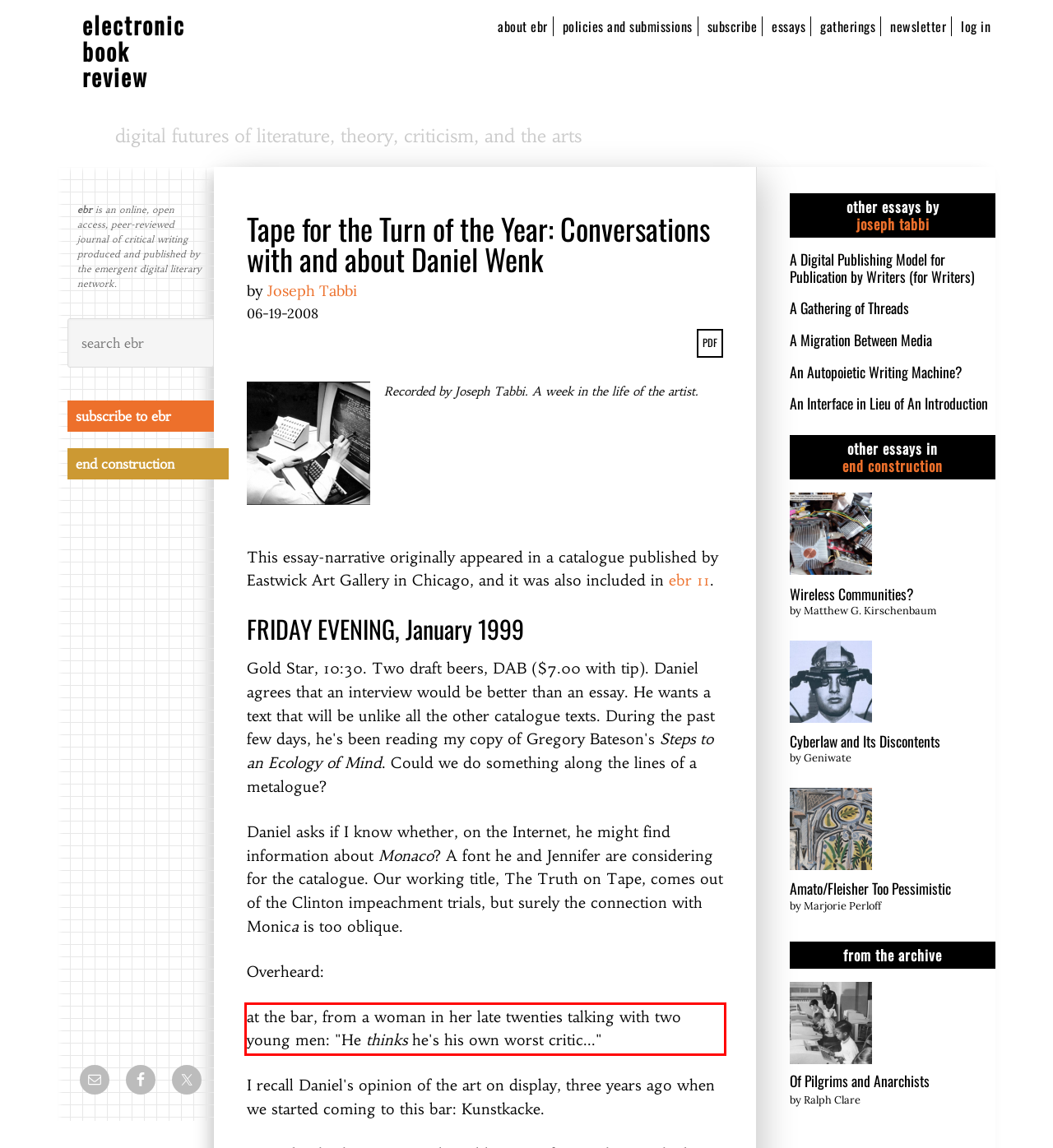Using the provided screenshot, read and generate the text content within the red-bordered area.

at the bar, from a woman in her late twenties talking with two young men: "He thinks he's his own worst critic..."